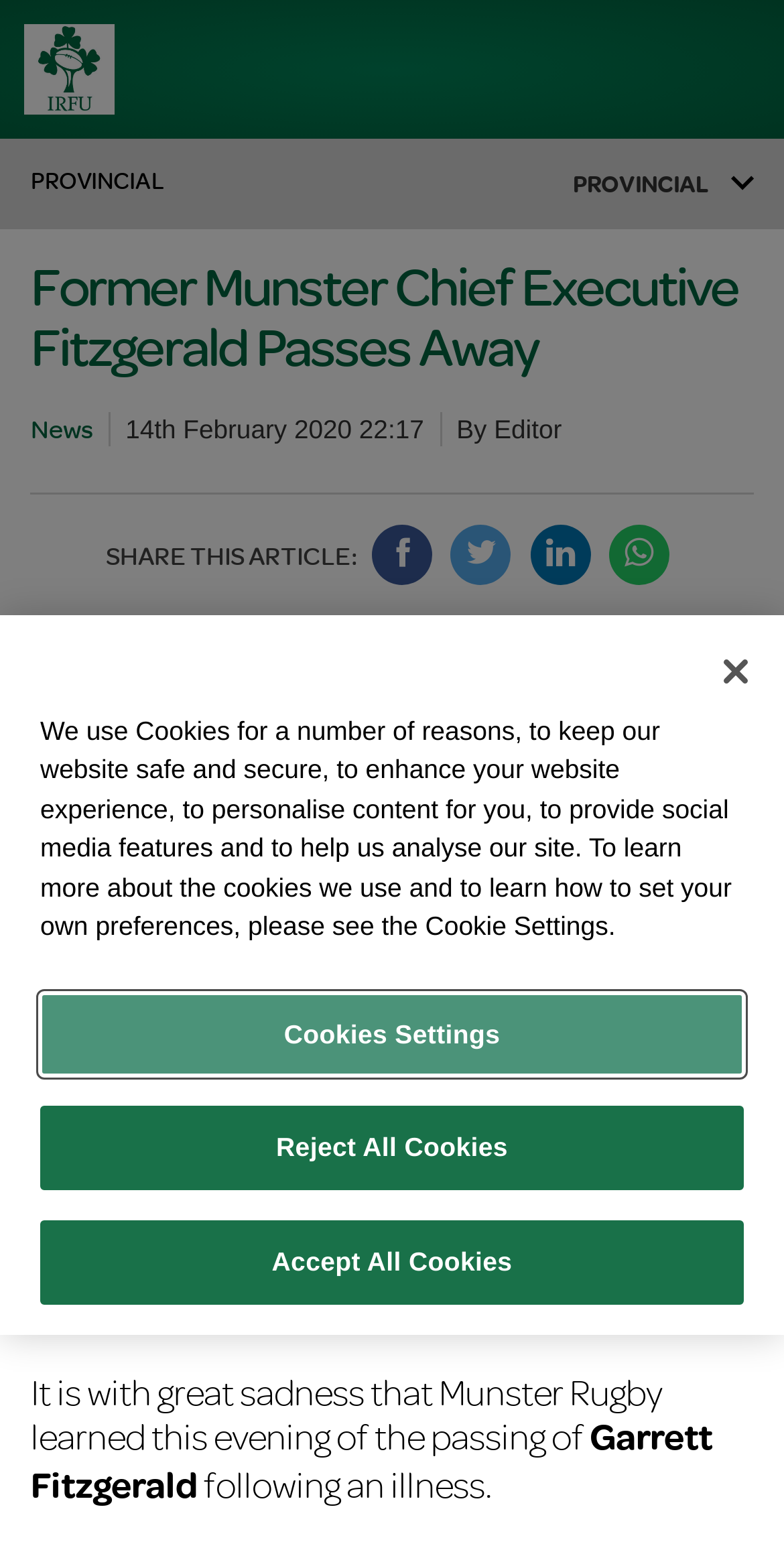Identify the bounding box coordinates of the clickable region to carry out the given instruction: "View the squad".

[0.468, 0.813, 0.547, 0.858]